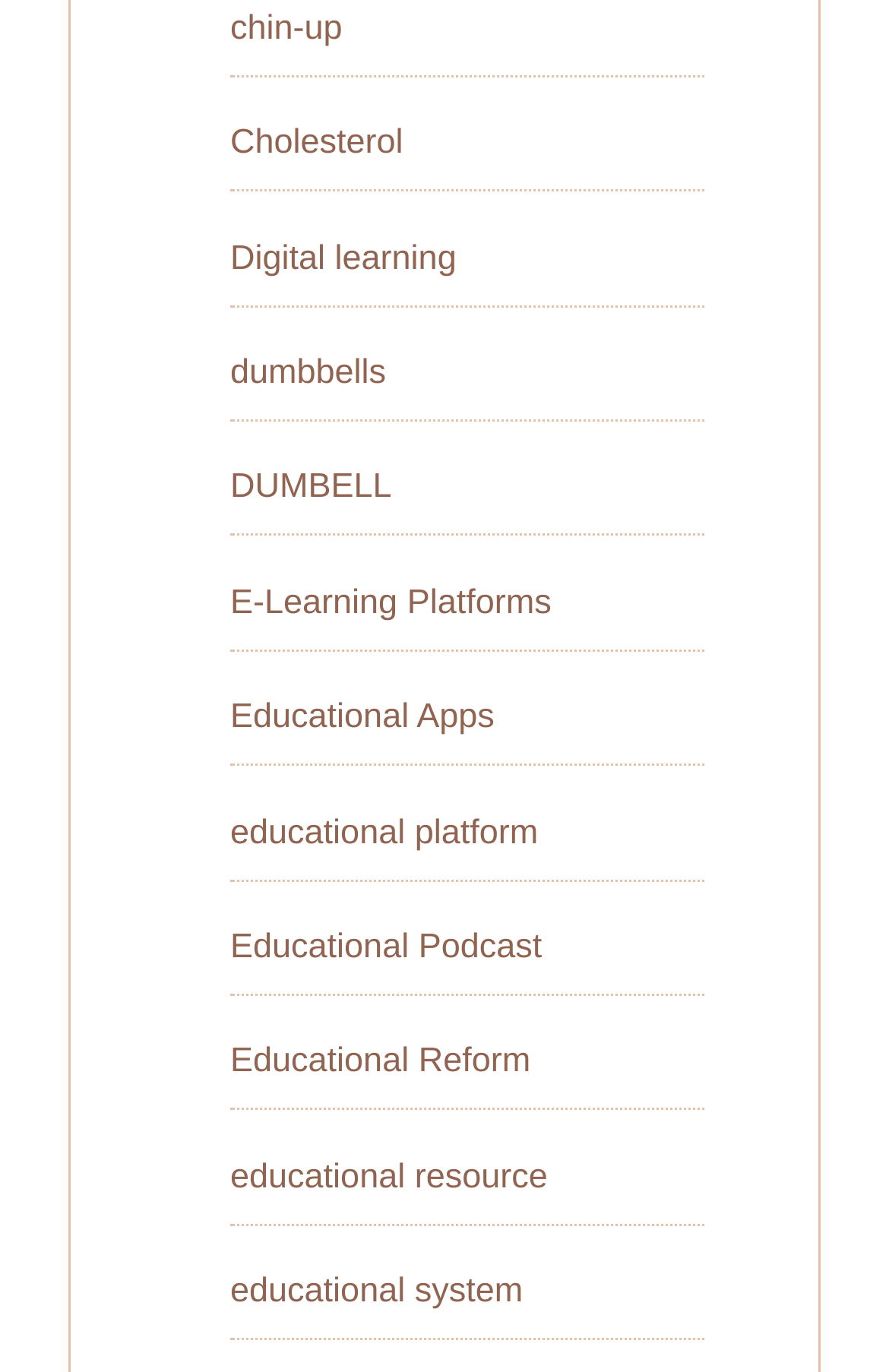Are there any links related to education?
Please answer the question with a single word or phrase, referencing the image.

Yes